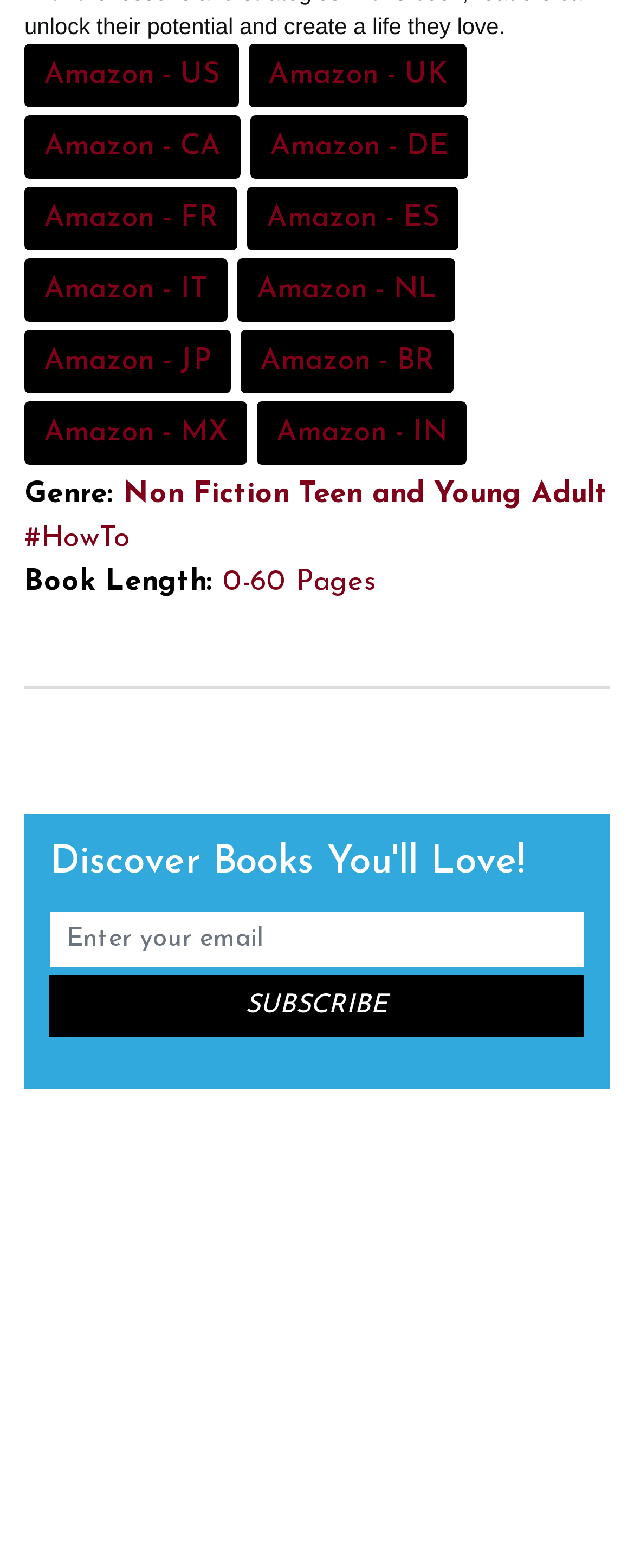Find and provide the bounding box coordinates for the UI element described here: "Amazon - IT". The coordinates should be given as four float numbers between 0 and 1: [left, top, right, bottom].

[0.038, 0.165, 0.359, 0.206]